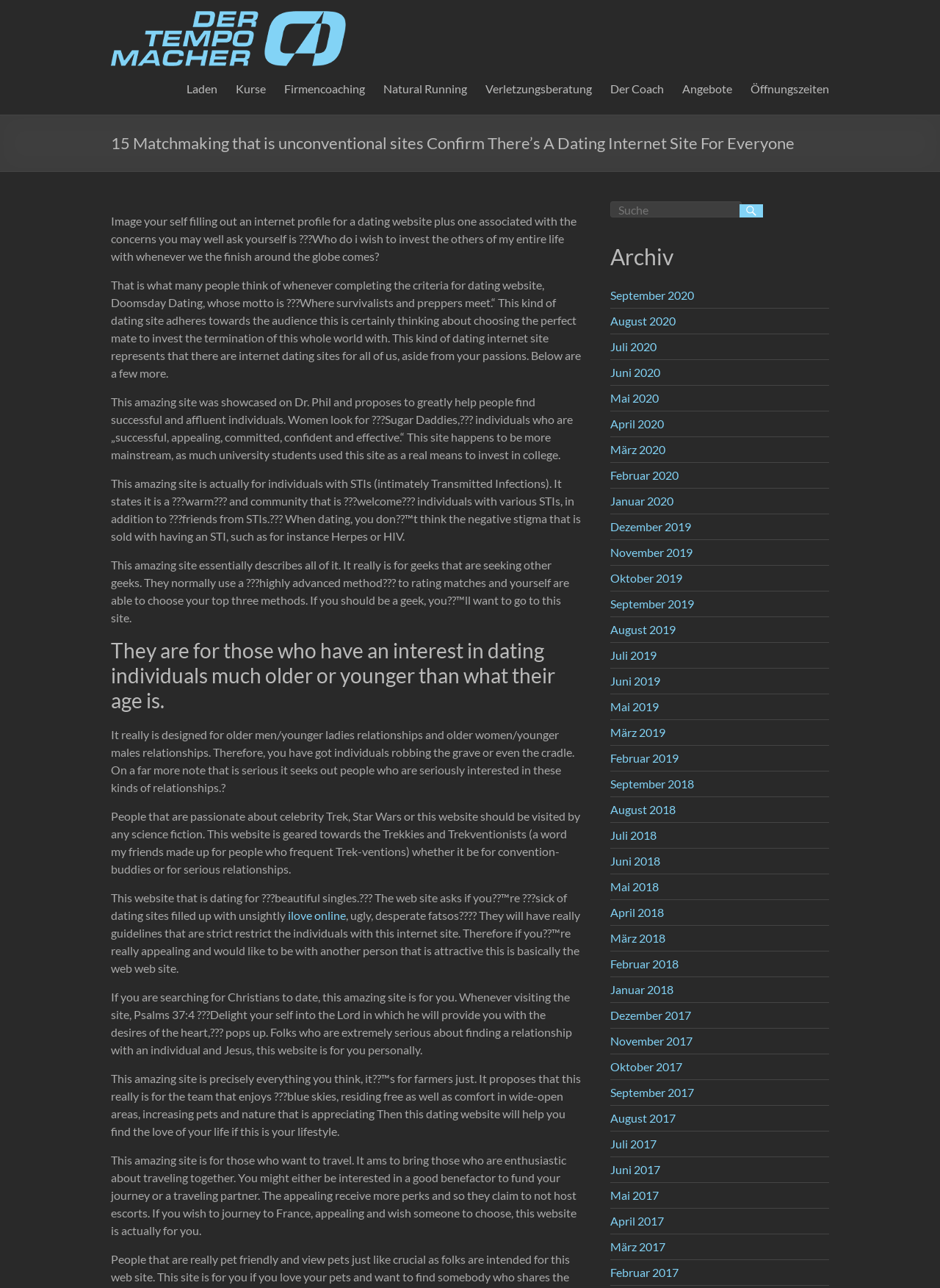Using the description: "Juli 2017", determine the UI element's bounding box coordinates. Ensure the coordinates are in the format of four float numbers between 0 and 1, i.e., [left, top, right, bottom].

[0.649, 0.883, 0.698, 0.894]